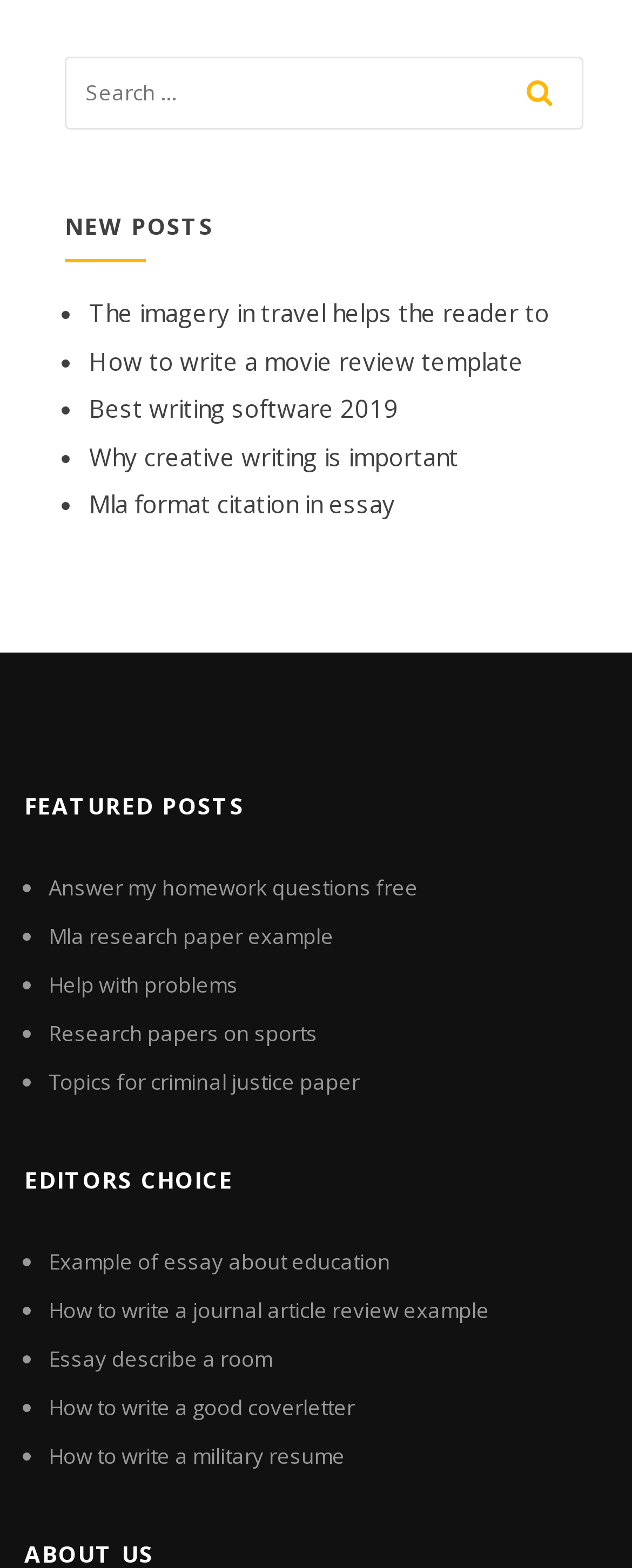Please mark the bounding box coordinates of the area that should be clicked to carry out the instruction: "view the featured post about homework questions".

[0.077, 0.556, 0.662, 0.575]